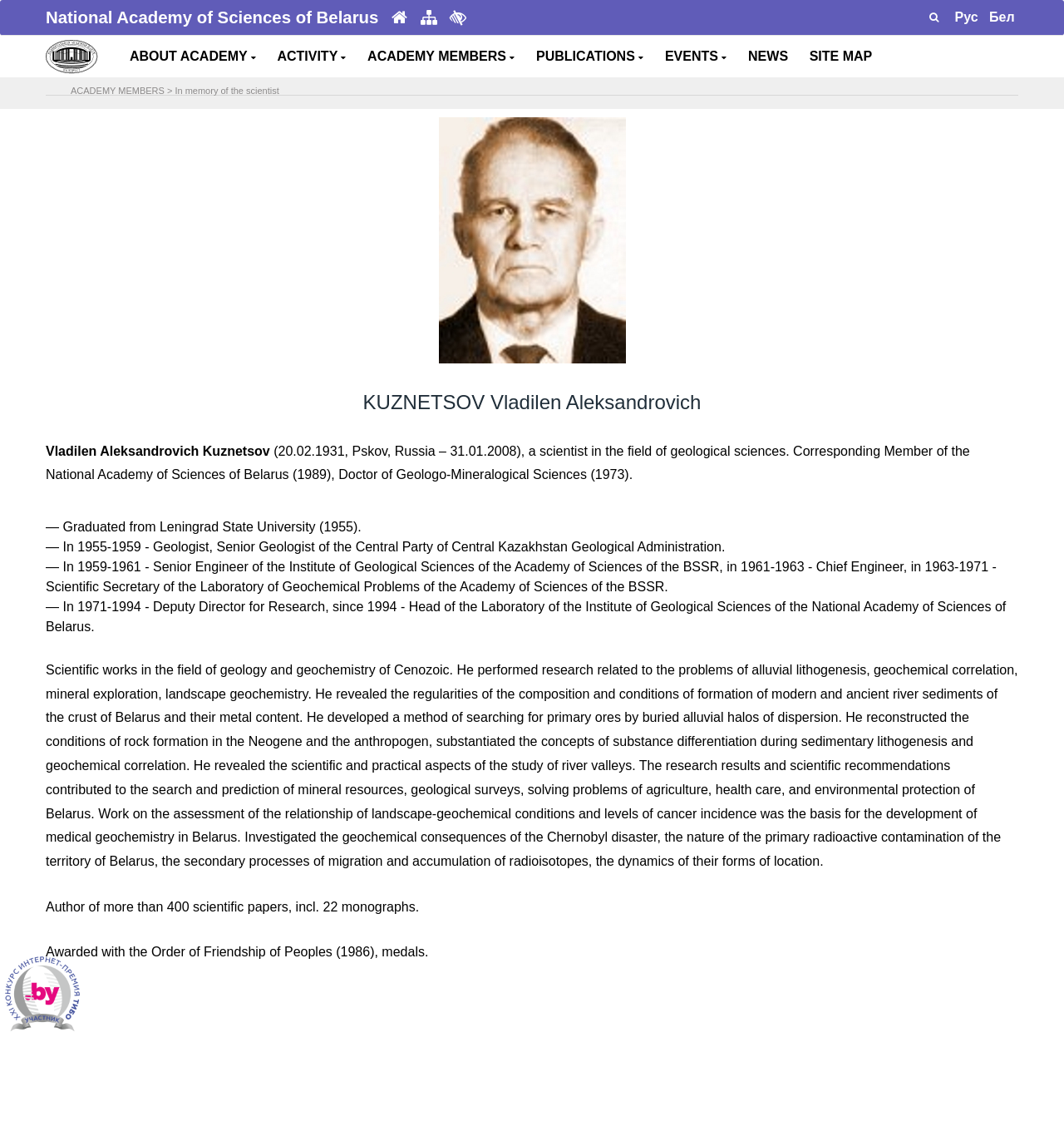What is the field of science the scientist is known for?
Please ensure your answer is as detailed and informative as possible.

I found the answer by reading the static text element that describes the scientist's background, which mentions that he is a scientist in the field of geological sciences.